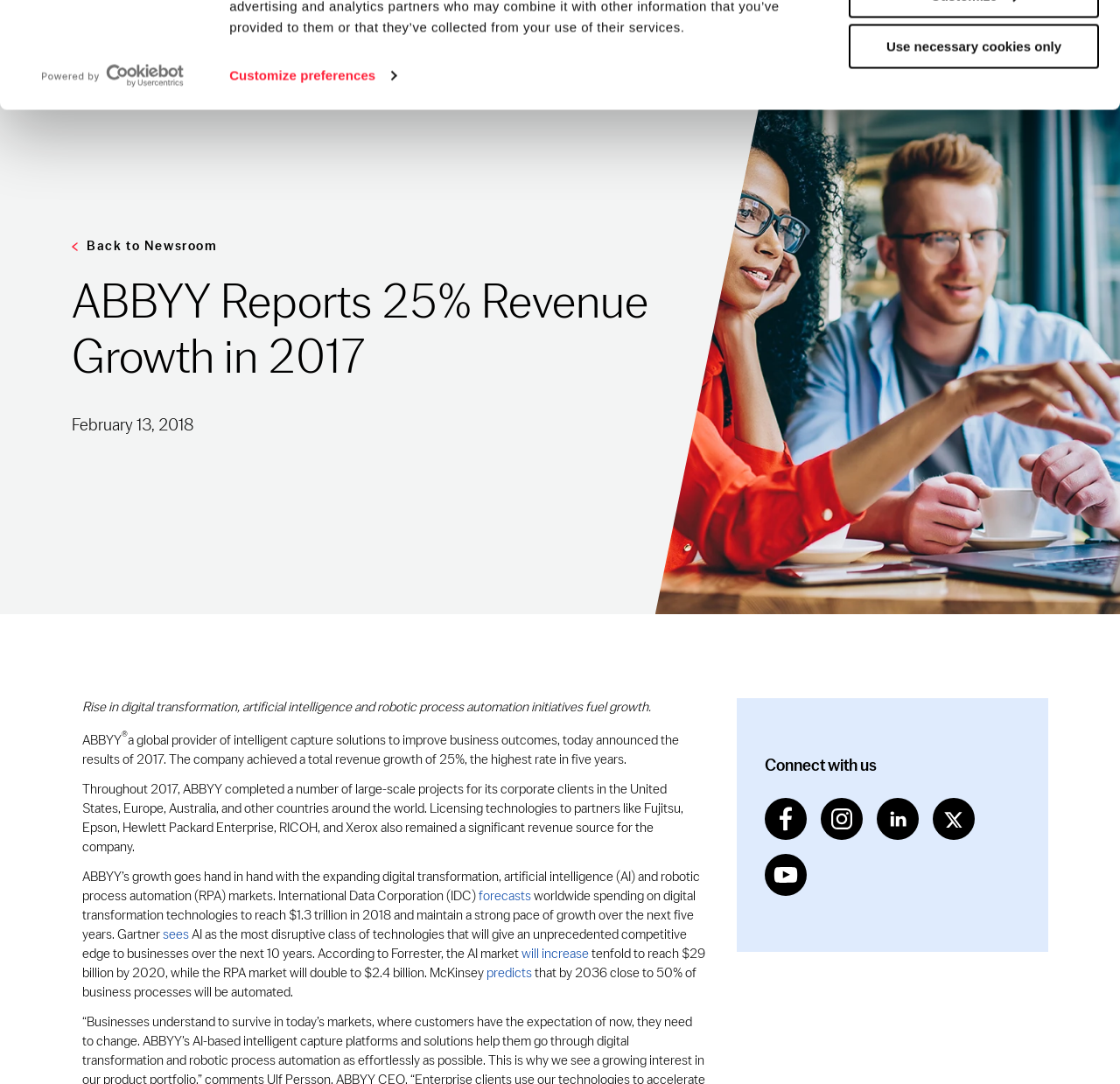Please find the bounding box coordinates for the clickable element needed to perform this instruction: "Go to the 'Help Center'".

[0.548, 0.003, 0.612, 0.023]